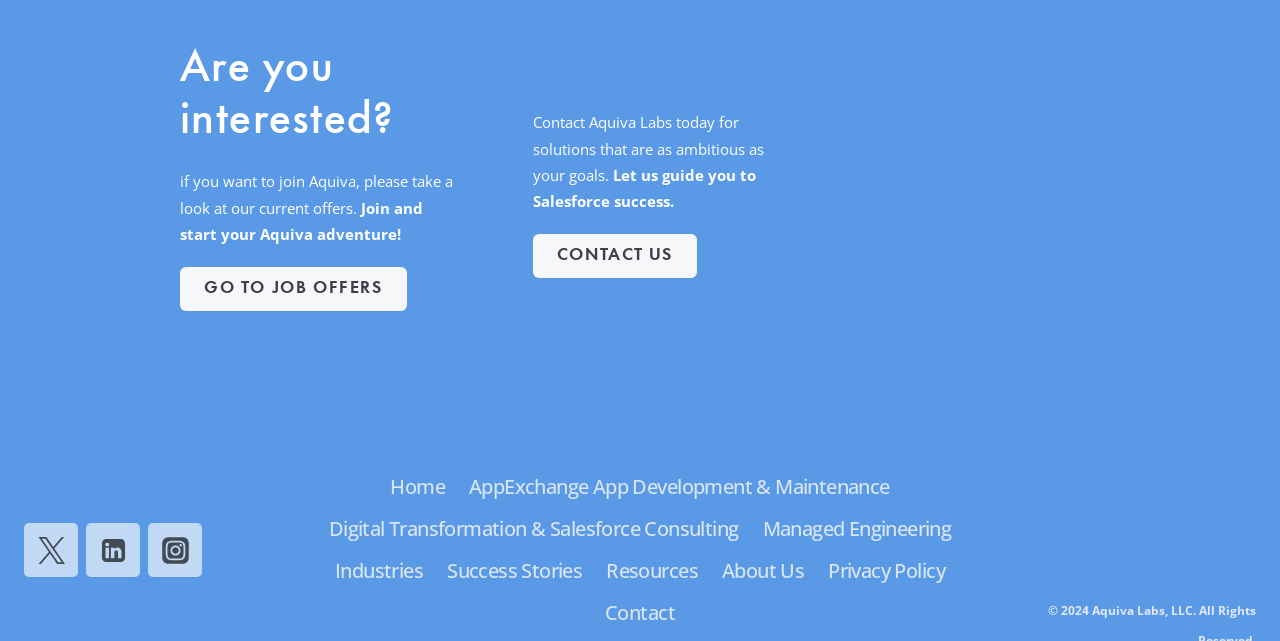Identify the bounding box coordinates of the specific part of the webpage to click to complete this instruction: "Go to Home".

[0.296, 0.728, 0.357, 0.793]